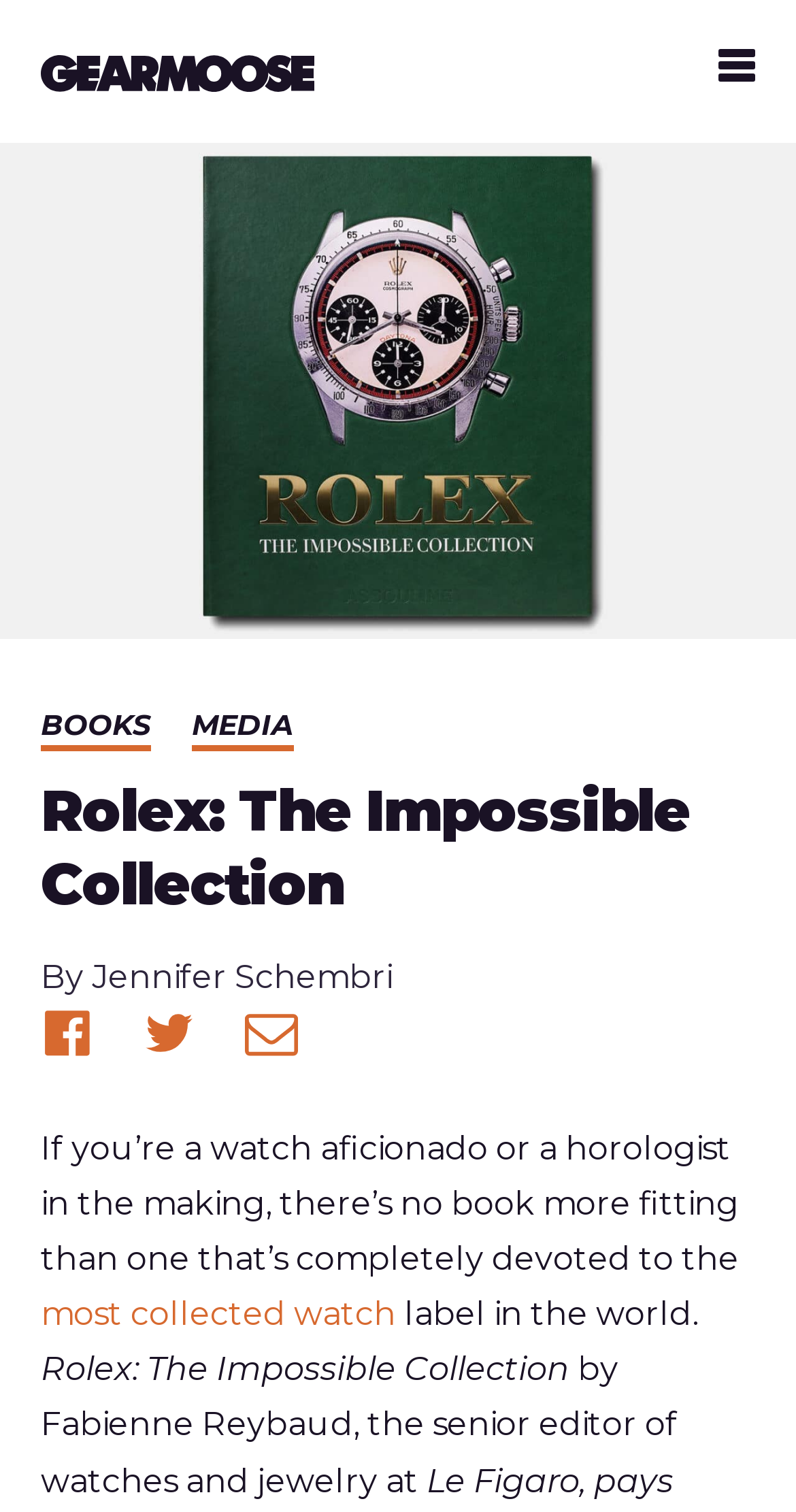Please identify the bounding box coordinates of the element on the webpage that should be clicked to follow this instruction: "Click the Share on Facebook link". The bounding box coordinates should be given as four float numbers between 0 and 1, formatted as [left, top, right, bottom].

[0.051, 0.665, 0.118, 0.7]